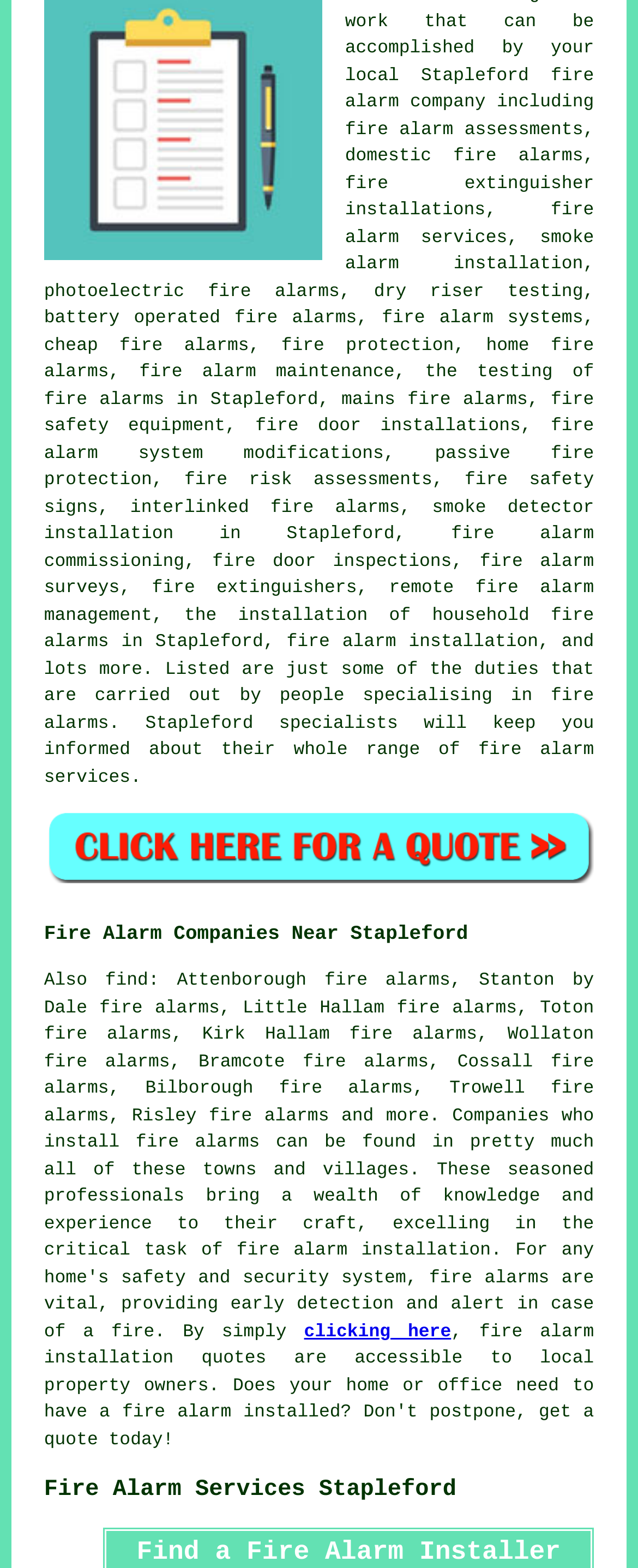Please find and report the bounding box coordinates of the element to click in order to perform the following action: "Go to About Us". The coordinates should be expressed as four float numbers between 0 and 1, in the format [left, top, right, bottom].

None